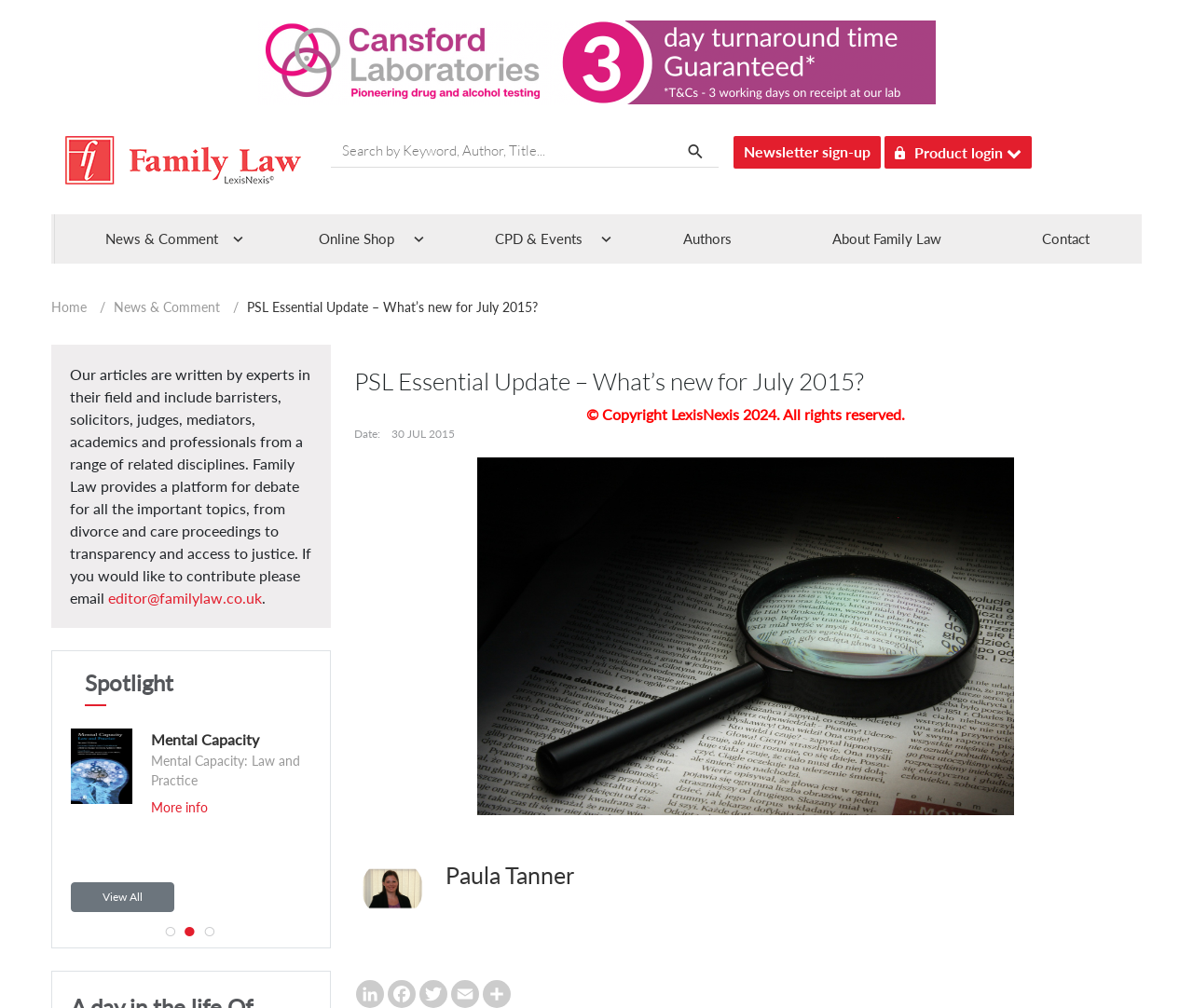Please specify the bounding box coordinates of the region to click in order to perform the following instruction: "Click on the 'YES PLEASE!' button".

None